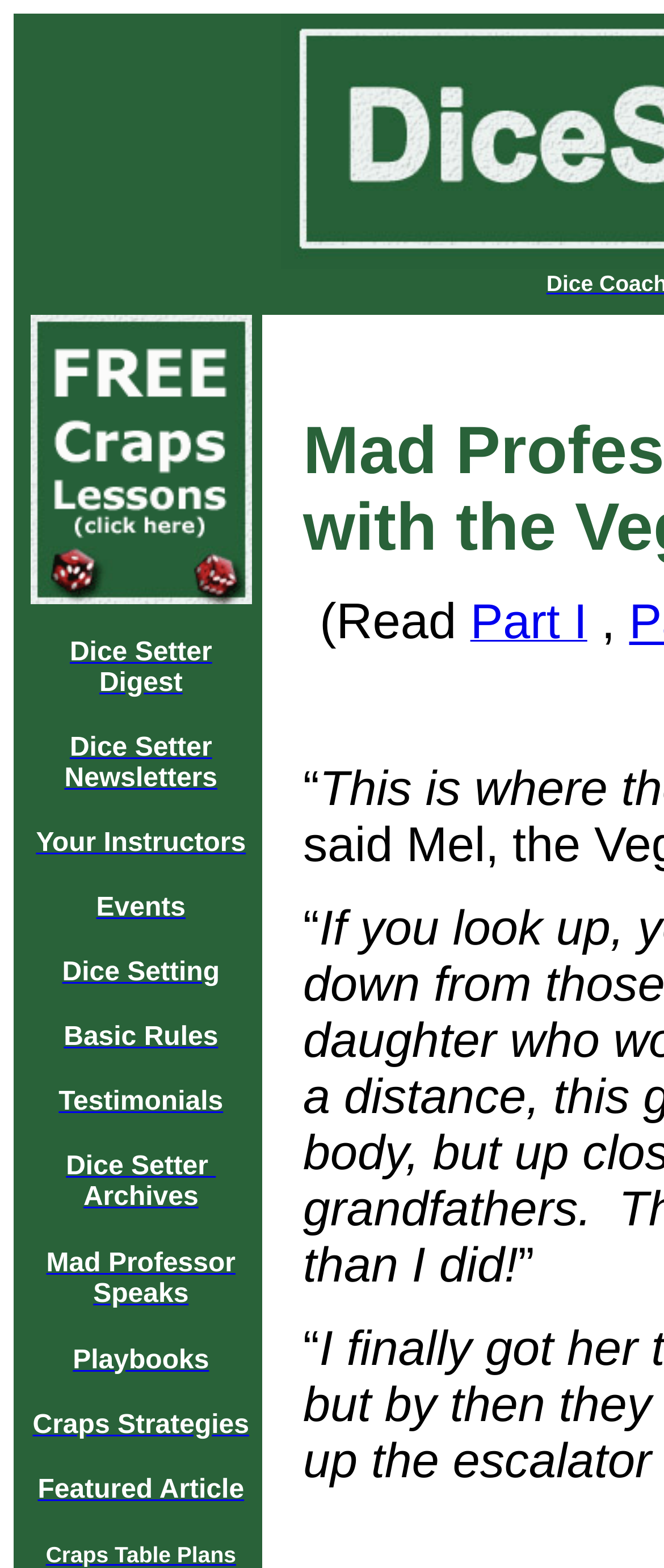Please give a one-word or short phrase response to the following question: 
How many links are there in the webpage?

13